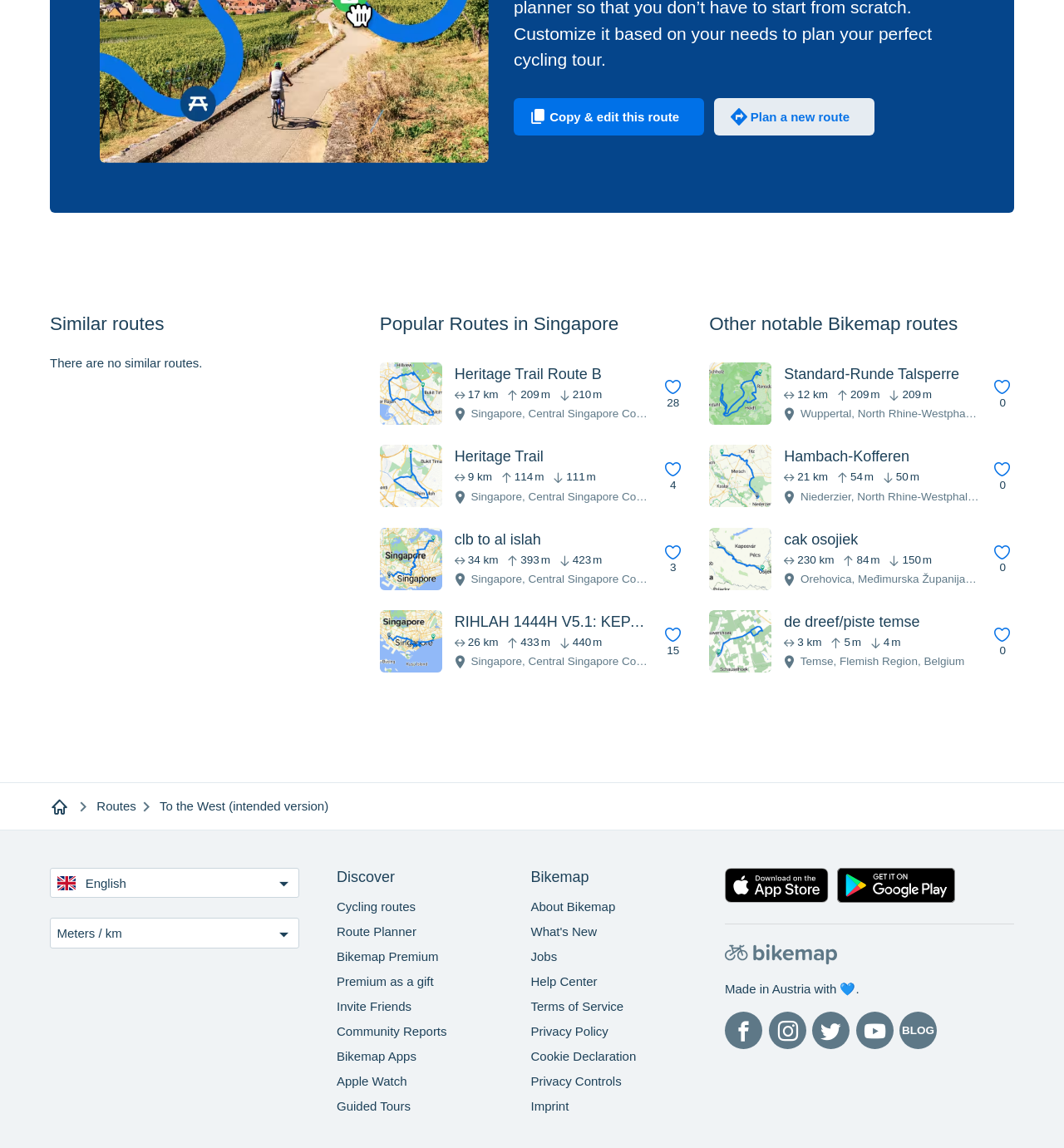Using the element description Routes, predict the bounding box coordinates for the UI element. Provide the coordinates in (top-left x, top-left y, bottom-right x, bottom-right y) format with values ranging from 0 to 1.

[0.091, 0.696, 0.128, 0.708]